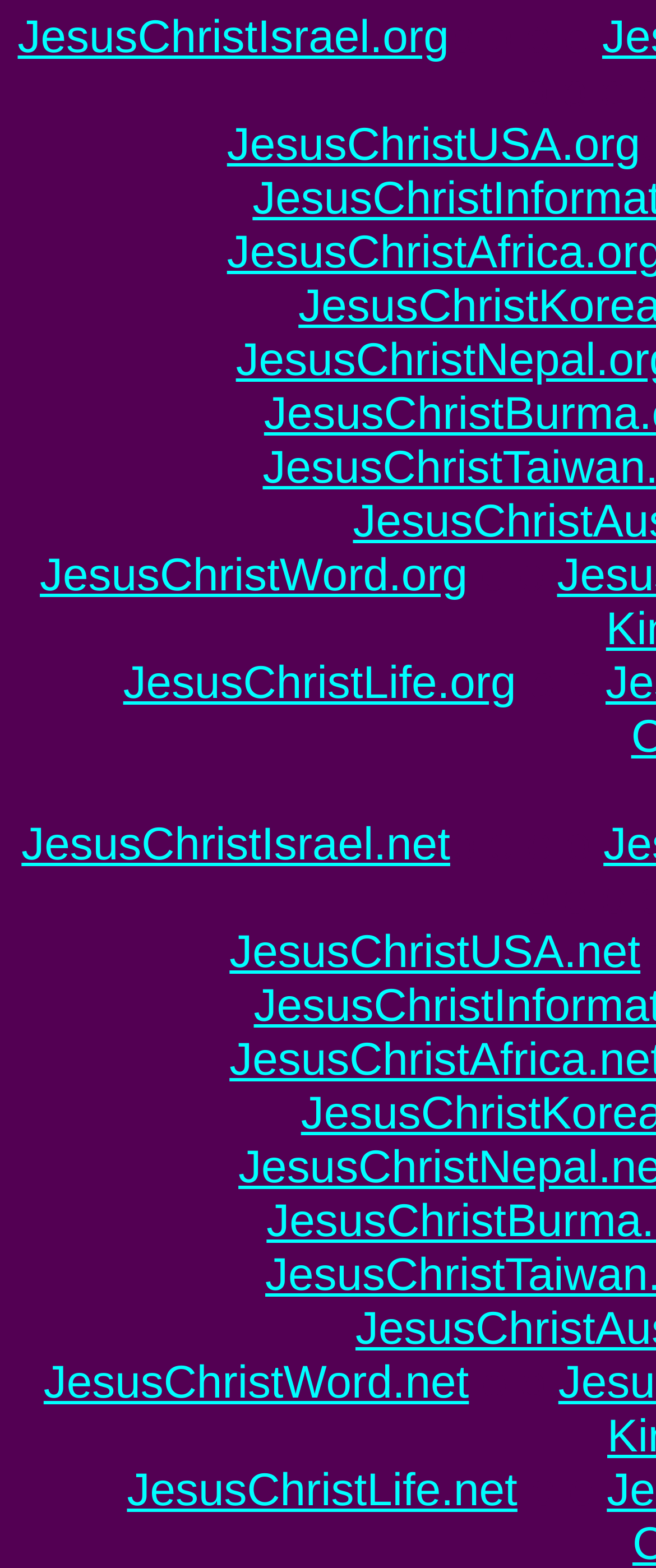What is the topmost link on this webpage?
Answer the question with a single word or phrase derived from the image.

JesusChristIsrael.org